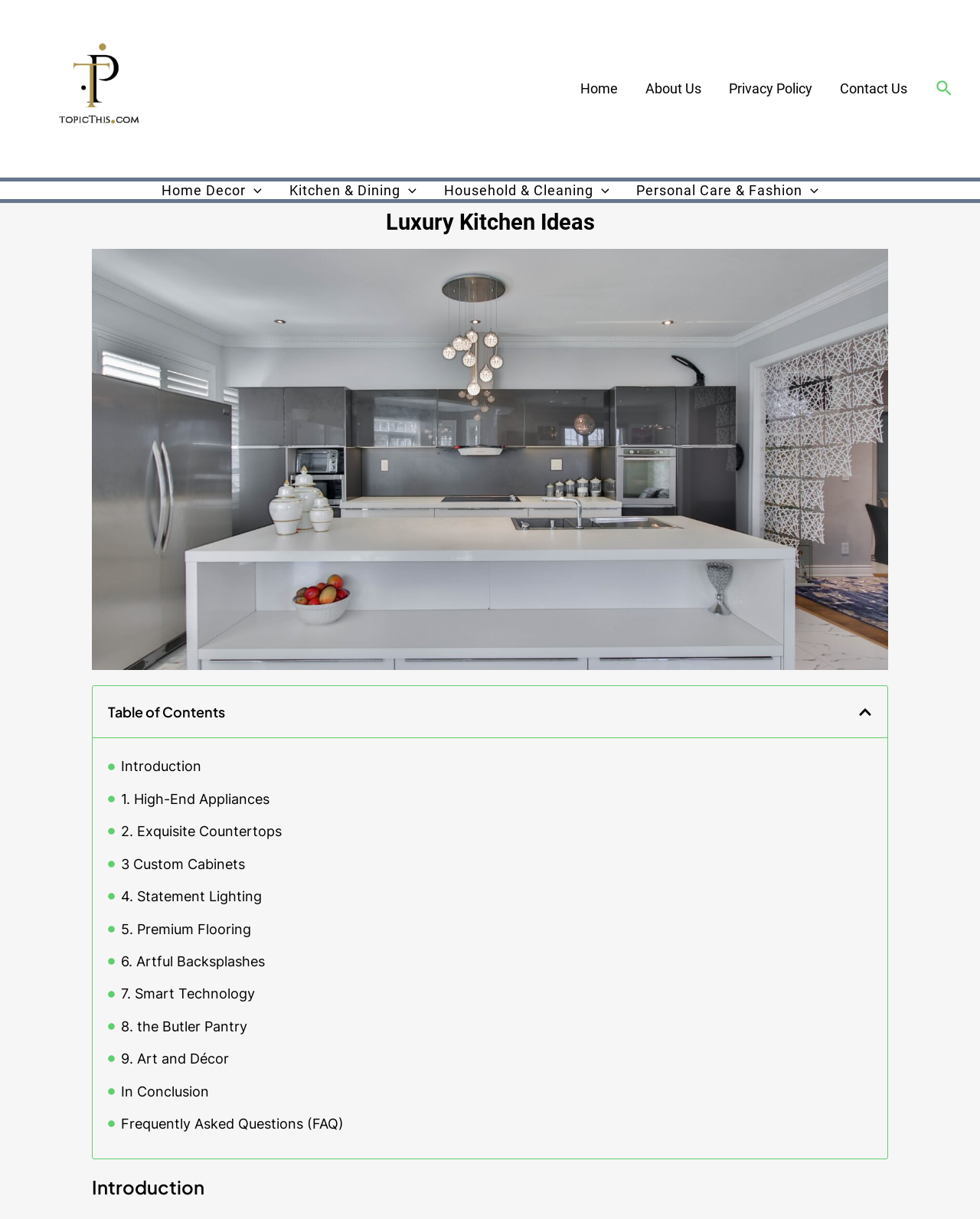What is the purpose of the 'Close table of contents' button?
Refer to the screenshot and answer in one word or phrase.

To close the table of contents